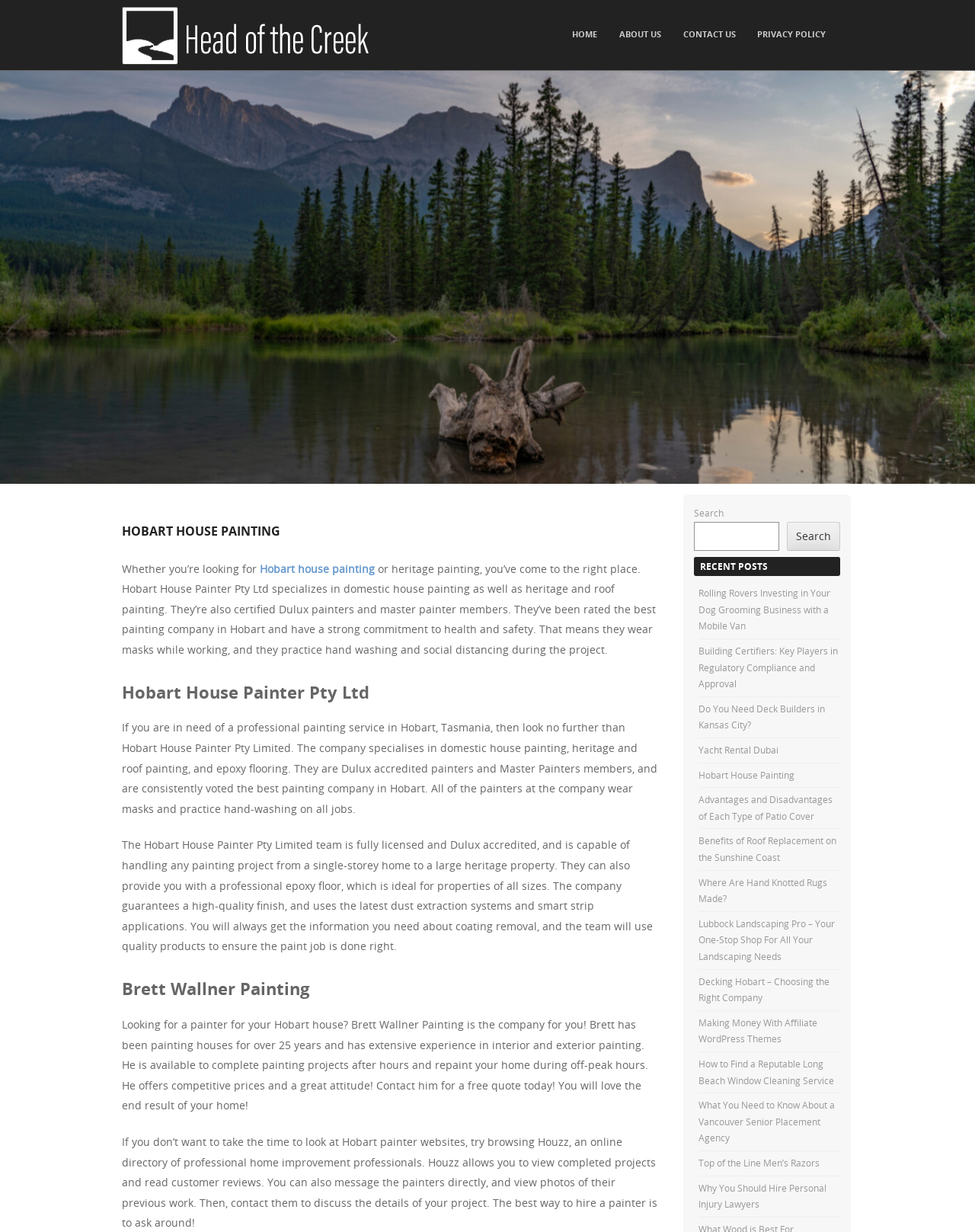Based on the provided description, "Yacht Rental Dubai", find the bounding box of the corresponding UI element in the screenshot.

[0.717, 0.604, 0.799, 0.614]